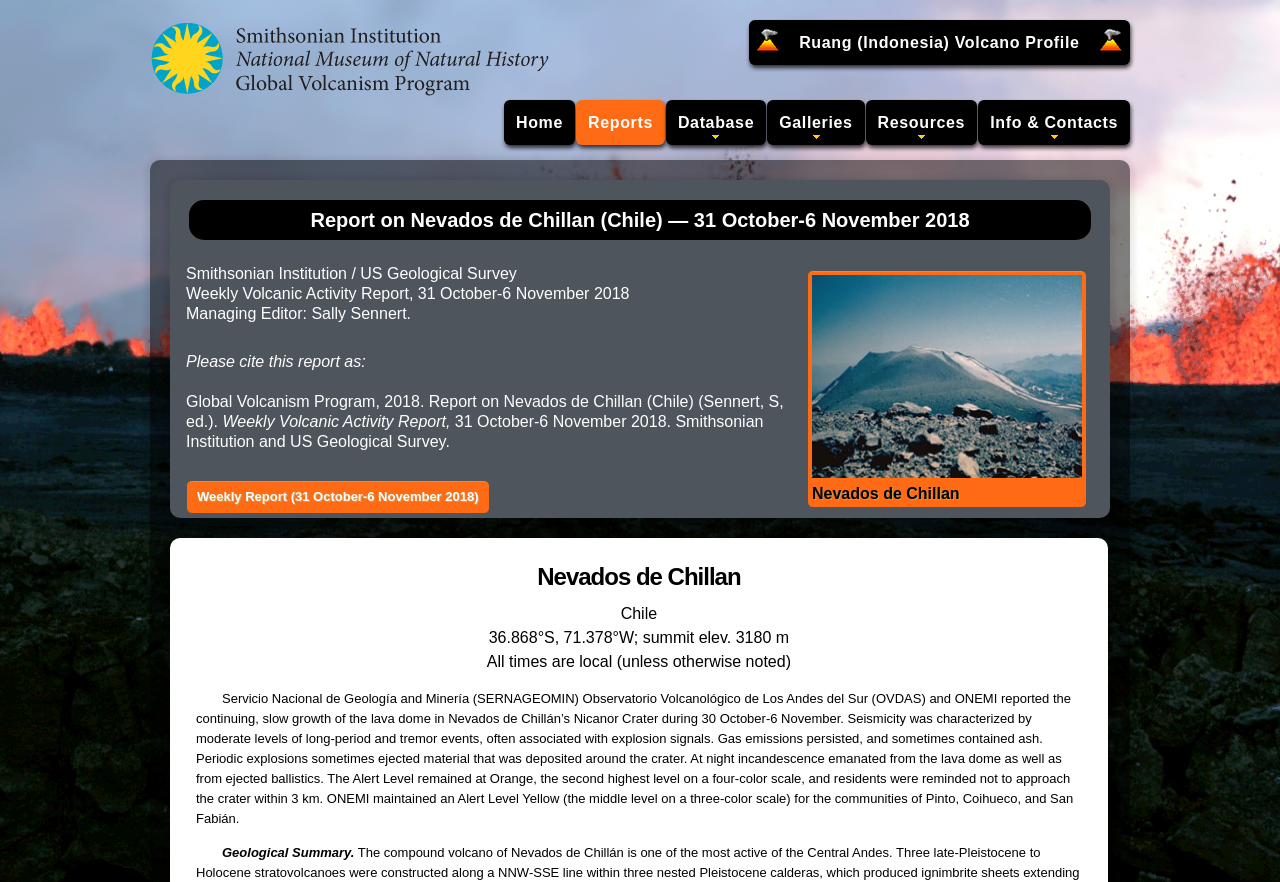Kindly determine the bounding box coordinates for the clickable area to achieve the given instruction: "Go to Ruang volcano profile".

[0.615, 0.023, 0.853, 0.074]